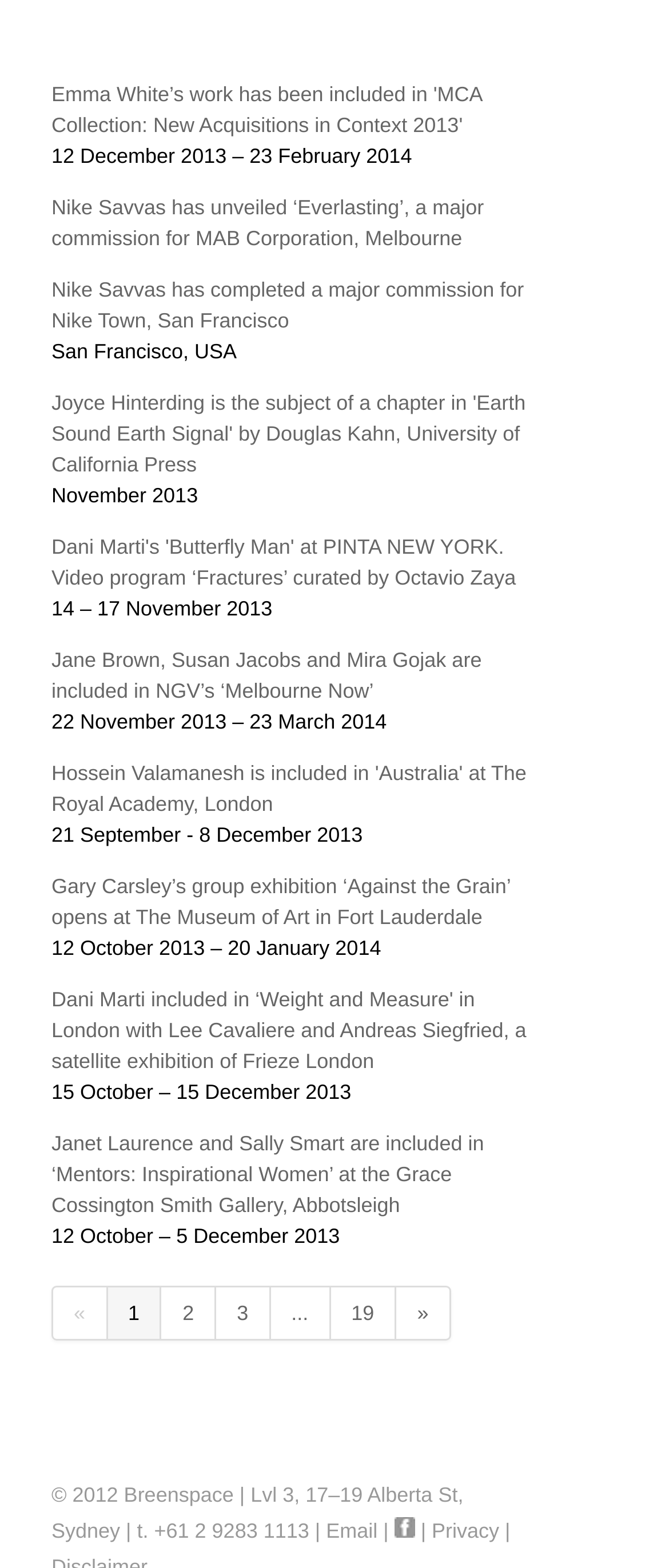Given the description "Privacy", determine the bounding box of the corresponding UI element.

[0.645, 0.969, 0.746, 0.984]